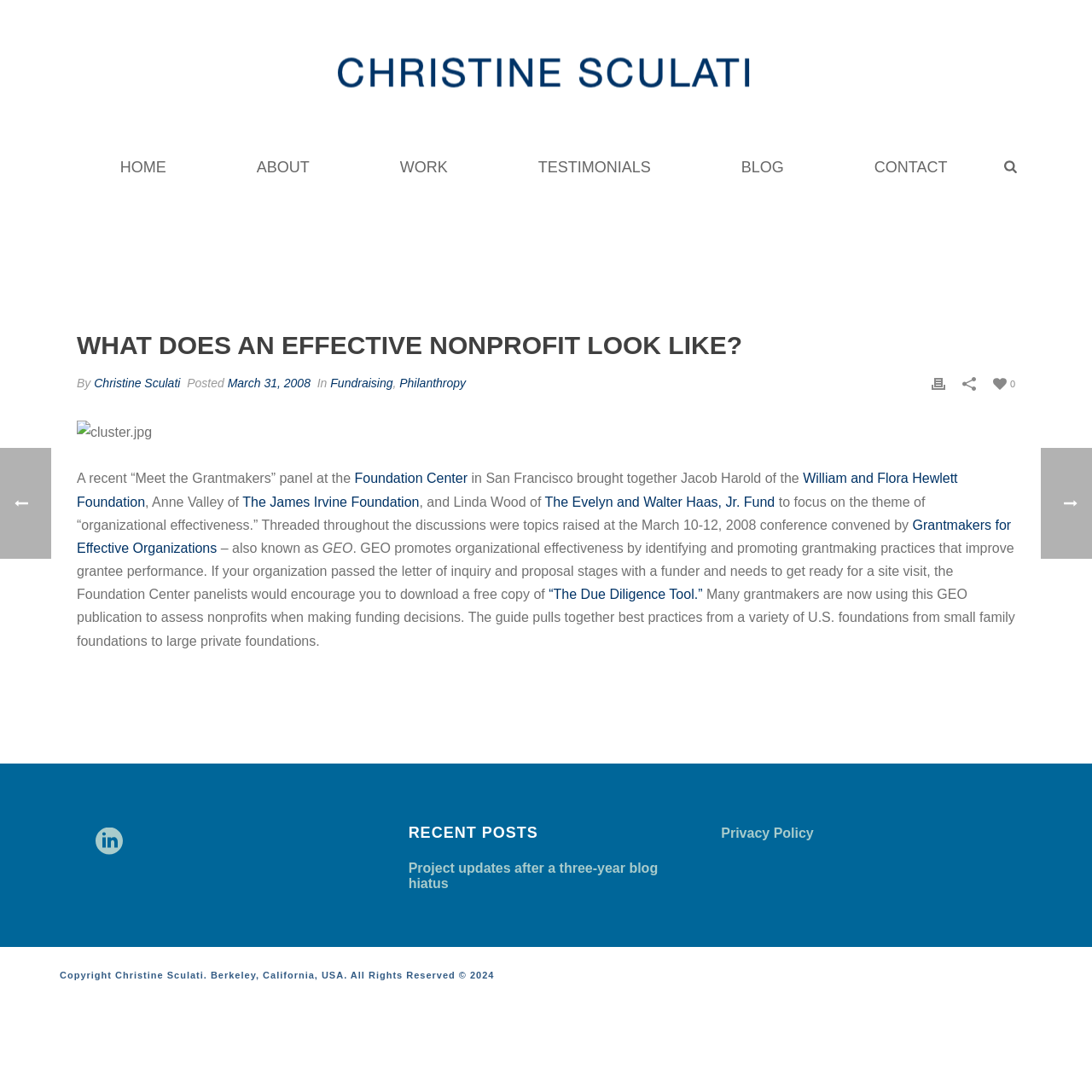How many images are there in the article section?
Answer the question in as much detail as possible.

I counted the images in the article section, which are the 'cluster.jpg' image, the image with no description, and the image with no description.